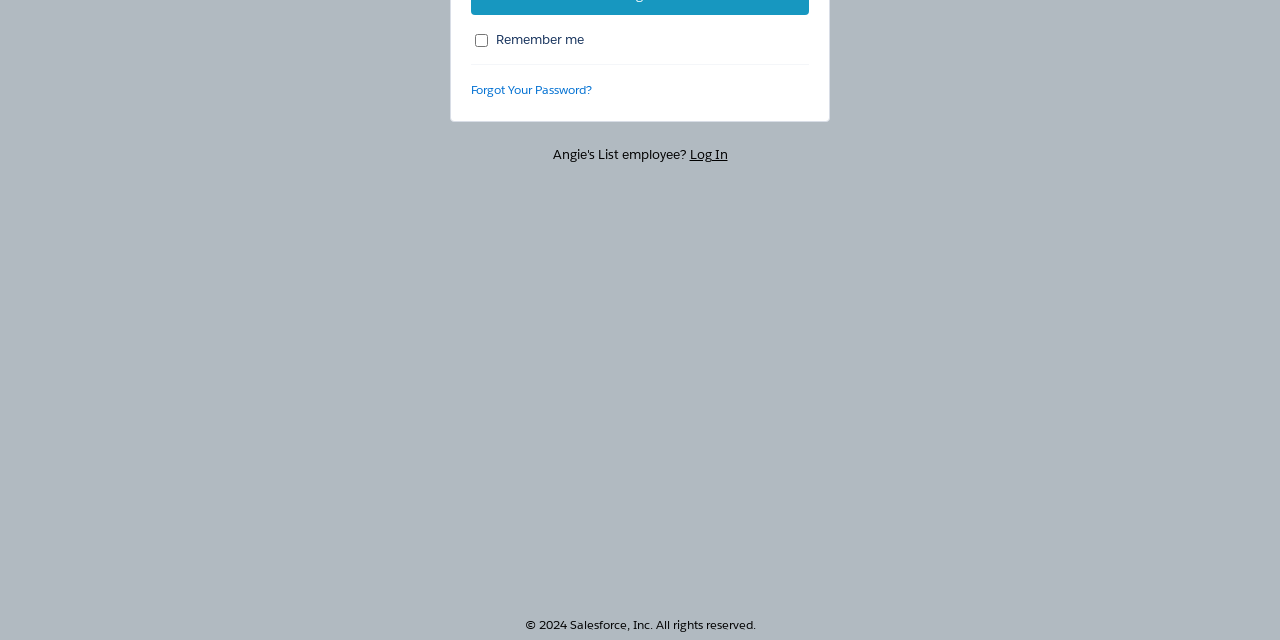Using the format (top-left x, top-left y, bottom-right x, bottom-right y), and given the element description, identify the bounding box coordinates within the screenshot: Privacy Policy

None